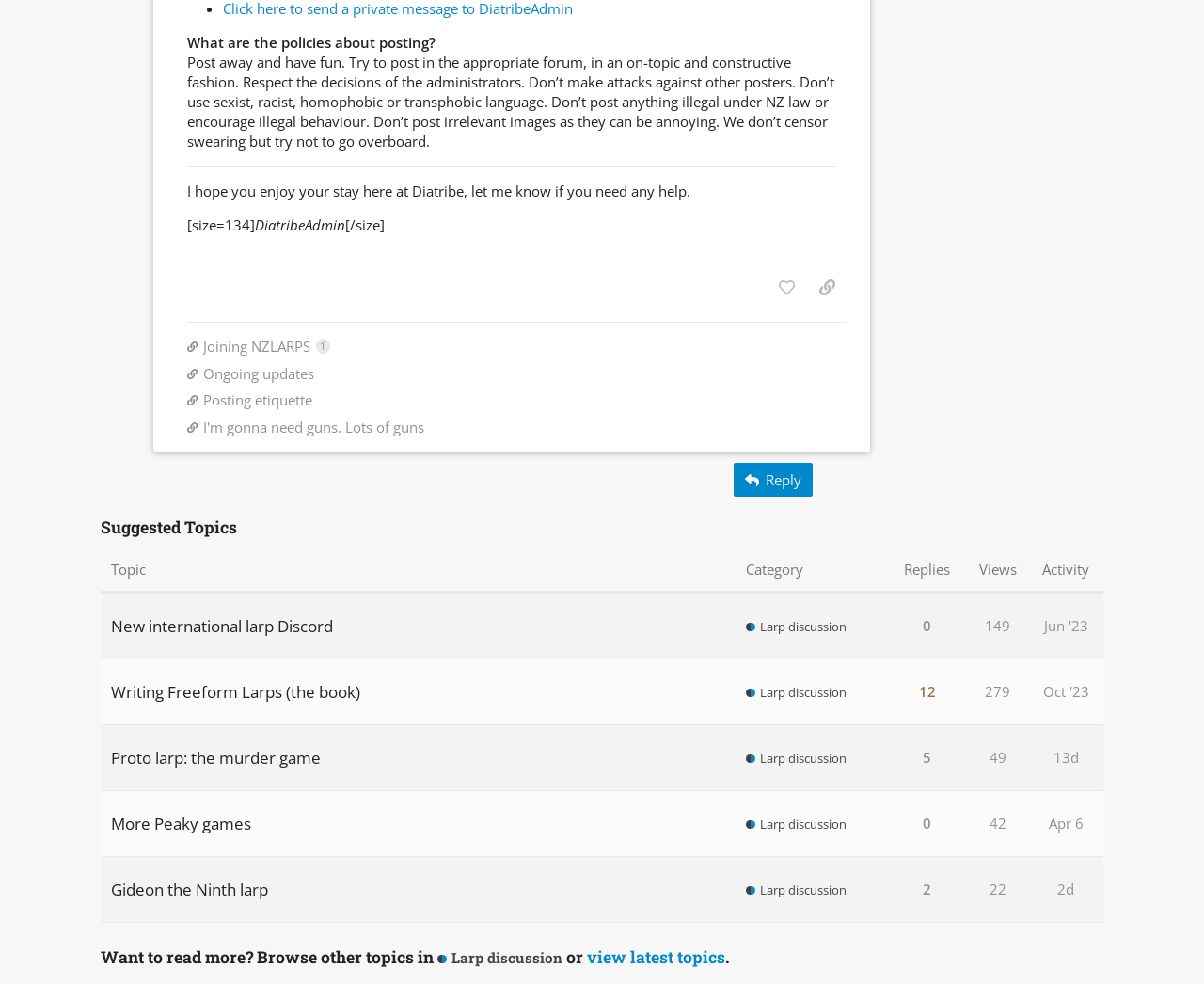Based on the element description, predict the bounding box coordinates (top-left x, top-left y, bottom-right x, bottom-right y) for the UI element in the screenshot: view latest topics

[0.488, 0.962, 0.602, 0.984]